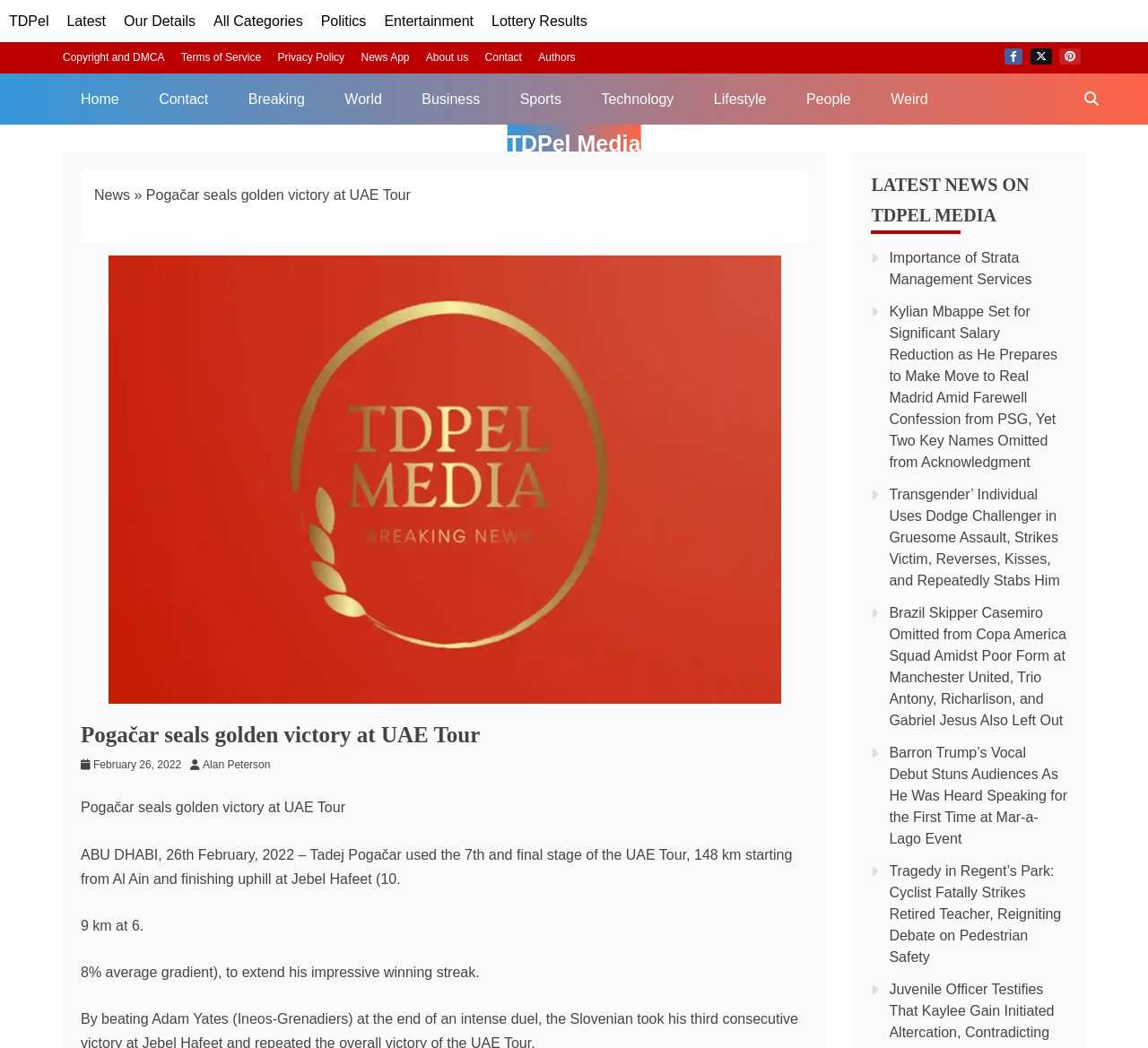Indicate the bounding box coordinates of the element that must be clicked to execute the instruction: "Click on the 'Home' link". The coordinates should be given as four float numbers between 0 and 1, i.e., [left, top, right, bottom].

[0.055, 0.07, 0.119, 0.119]